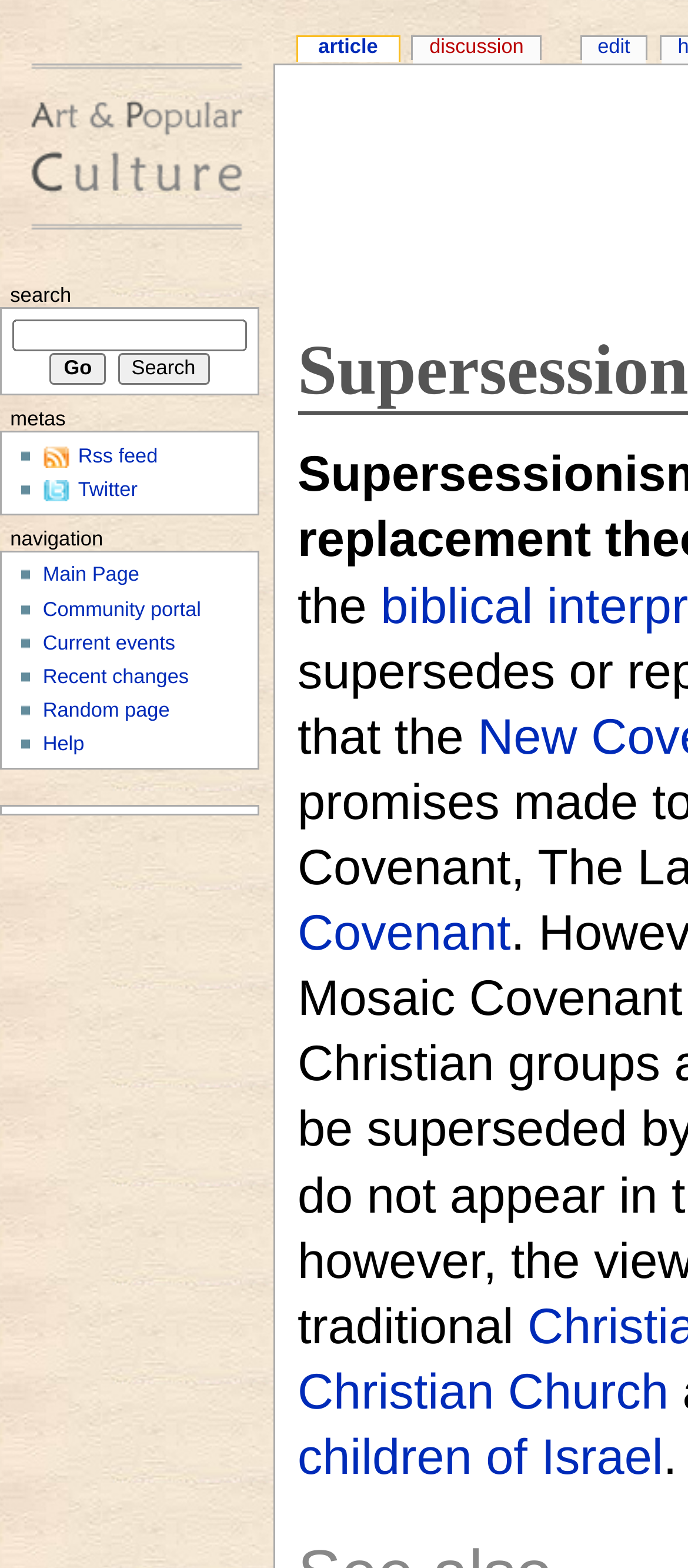Give an extensive and precise description of the webpage.

The webpage is about Supersessionism, an art and popular culture encyclopedia. At the top, there is a main page link and a search bar with a "Go" and "Search" button. Below the search bar, there are three headings: "search", "metas", and "navigation". 

Under the "metas" heading, there are two links: "Rss feed" and "Twitter". 

The "navigation" section has several links, including "Main Page", "About the project", "Community portal", "Current events", "Recent changes", "Random page", and "Help". These links are organized in a list with bullet points.

On the top-right corner, there are three links: "Mosaic Covenant", "Christian Church", and "children of Israel", followed by a period. 

At the very top, there are three more links: "article", "discussion", and "edit", each with a corresponding keyboard shortcut.